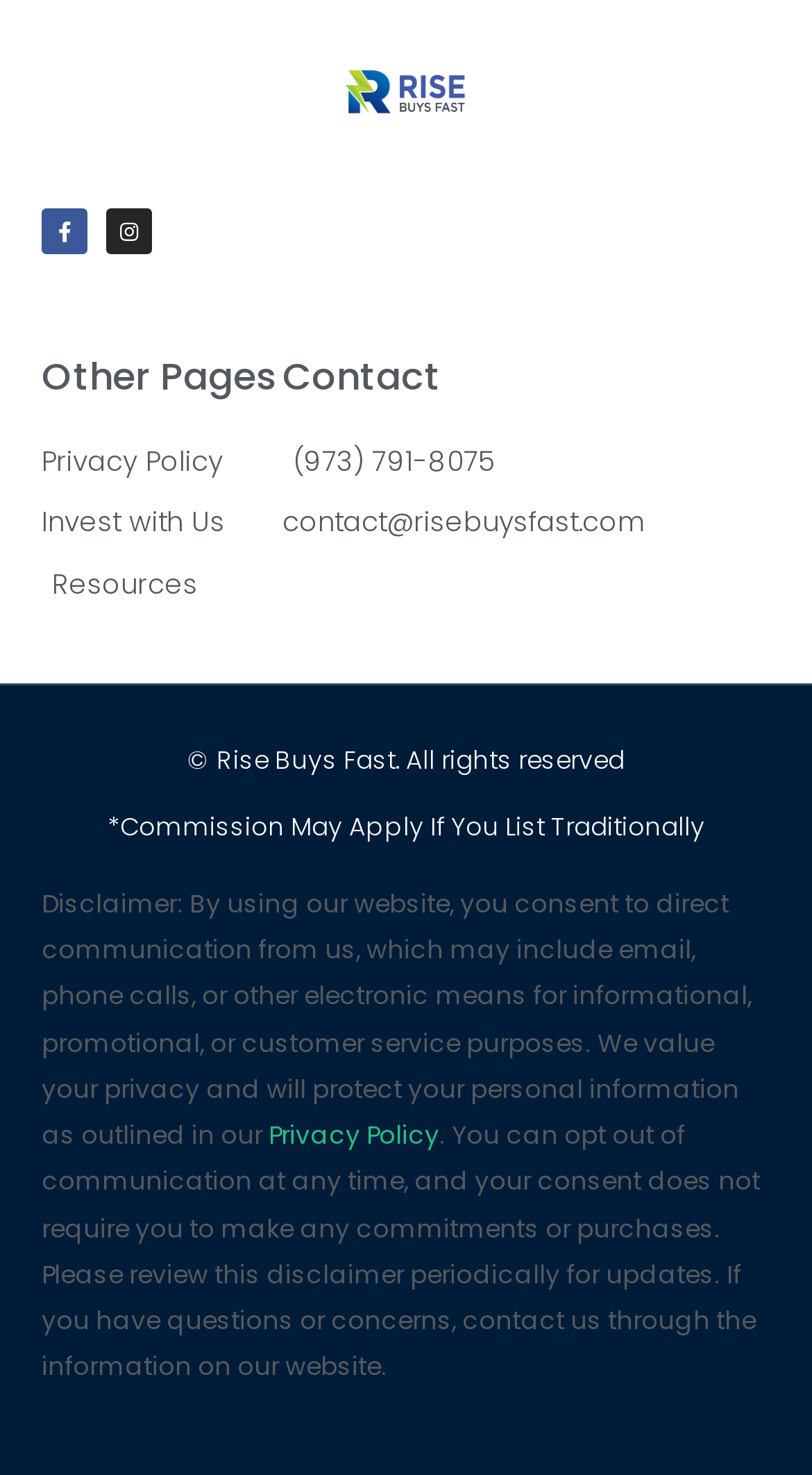Provide a brief response using a word or short phrase to this question:
What social media platforms are linked?

Facebook and Instagram